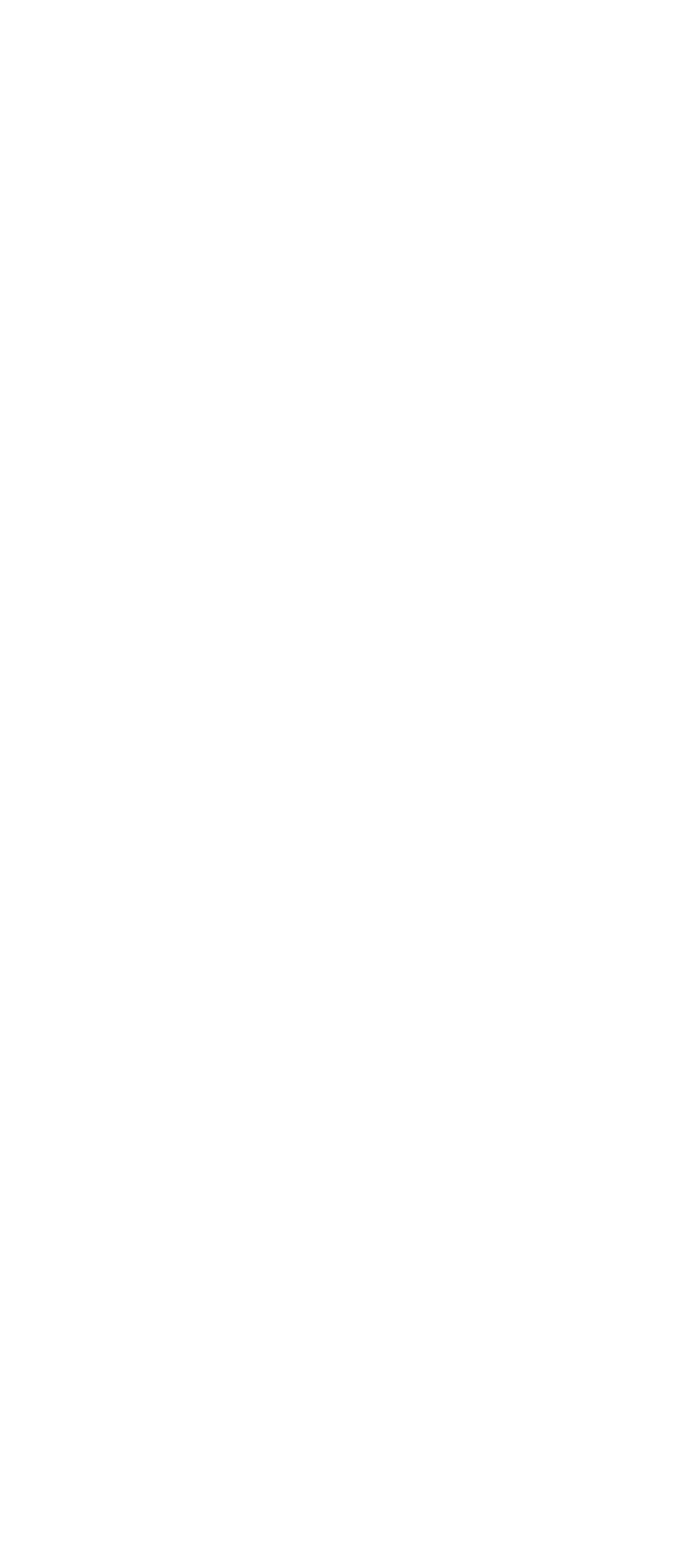Refer to the screenshot and give an in-depth answer to this question: What is the name of the library being renovated?

I found the article title 'Duke University Receives New $5 Million Grant for Lilly Library Renovation' which mentions the name of the library being renovated, which is Lilly Library.